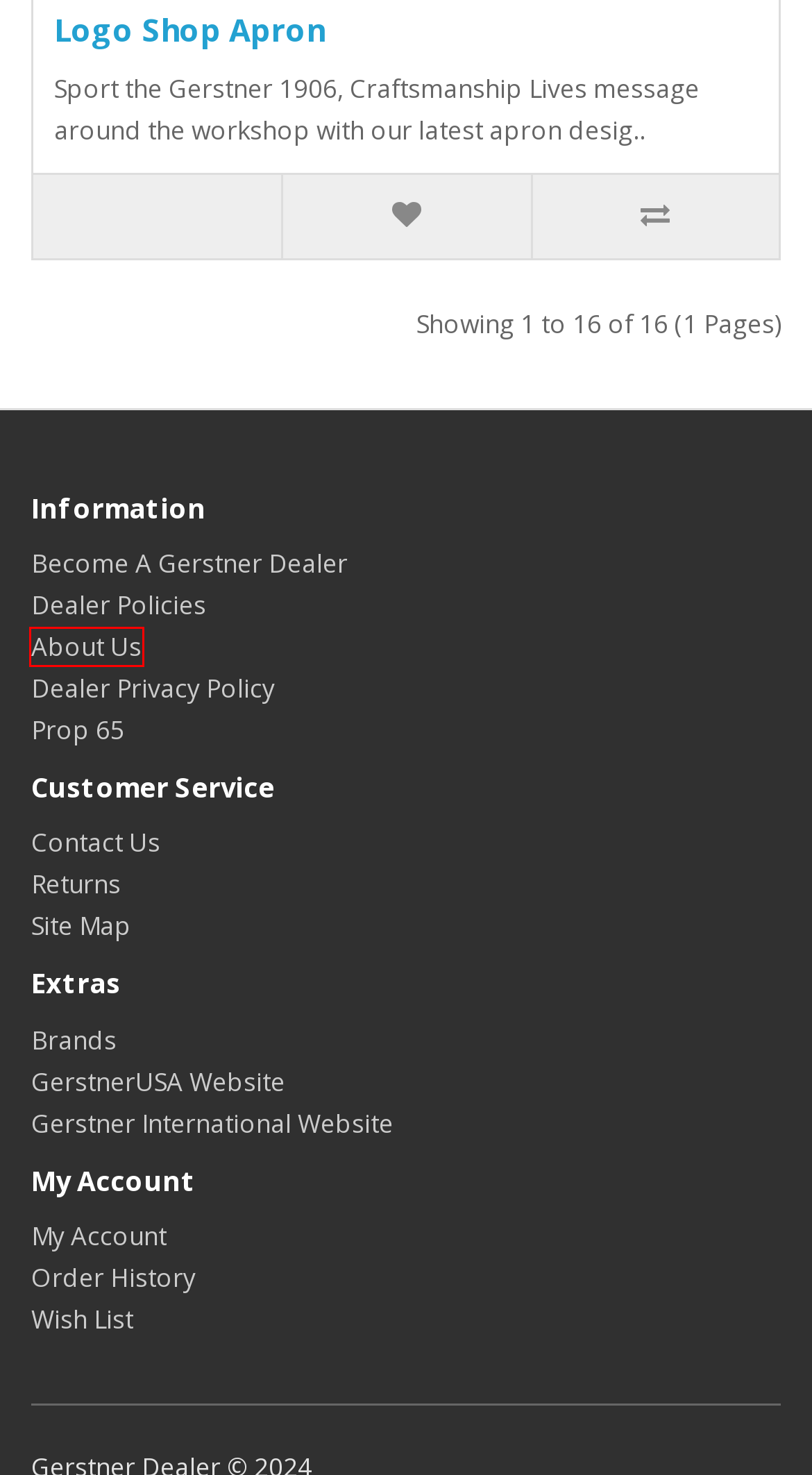Analyze the screenshot of a webpage that features a red rectangle bounding box. Pick the webpage description that best matches the new webpage you would see after clicking on the element within the red bounding box. Here are the candidates:
A. About Us
B. Contact Us
C. Find Your Favorite Brand
D. Product Returns
E. Logo Shop Apron
F. Dealer Privacy Policy
G. Gerstner International - Wood Chests and Cases
H. Become A Gerstner Dealer

A